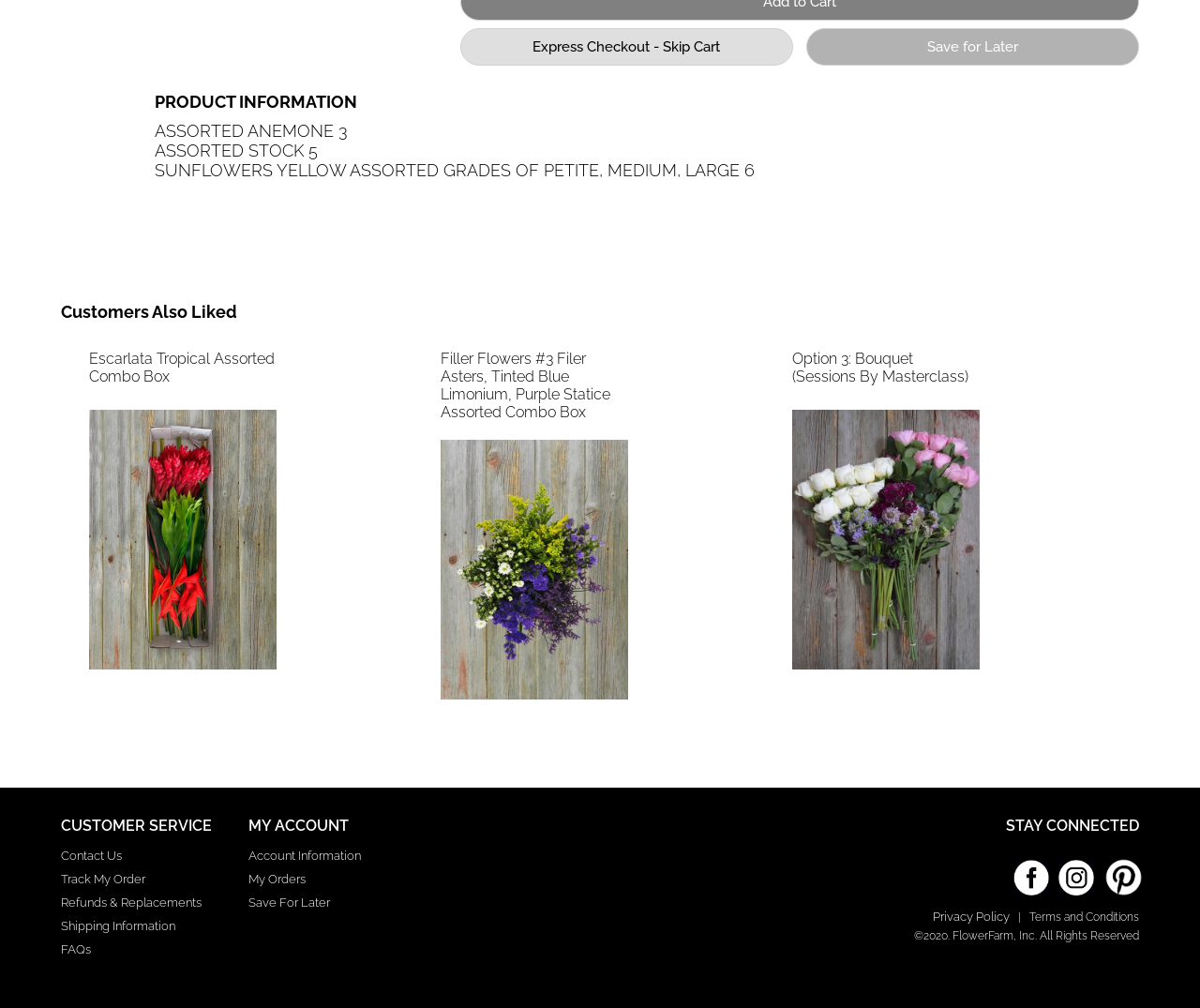Identify the bounding box coordinates for the UI element described as: "Escarlata Tropical Assorted Combo Box".

[0.074, 0.347, 0.229, 0.382]